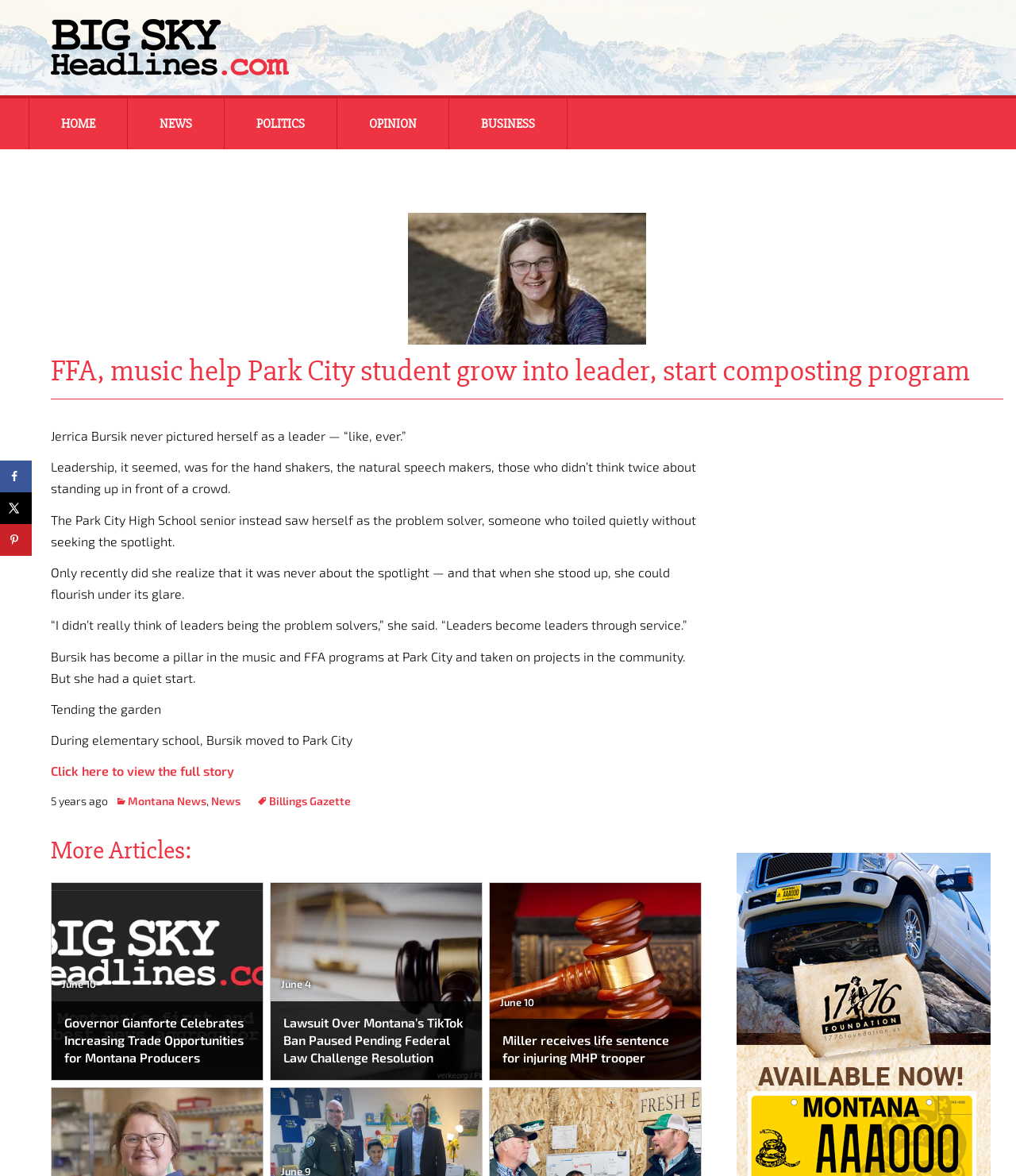What is the topic of the article?
Refer to the image and answer the question using a single word or phrase.

Jerrica Bursik's leadership